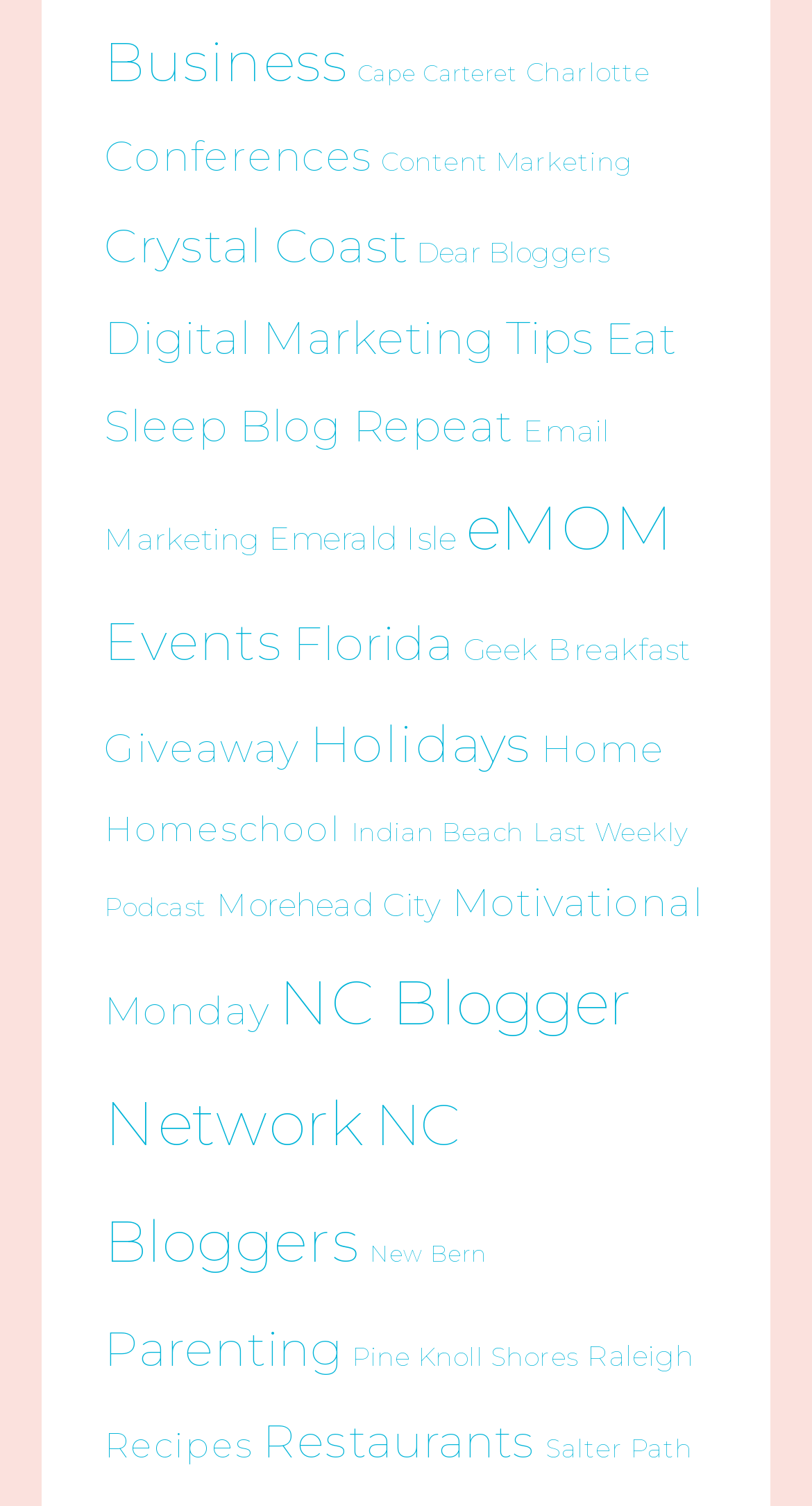How many links are related to blogging?
Please look at the screenshot and answer using one word or phrase.

5